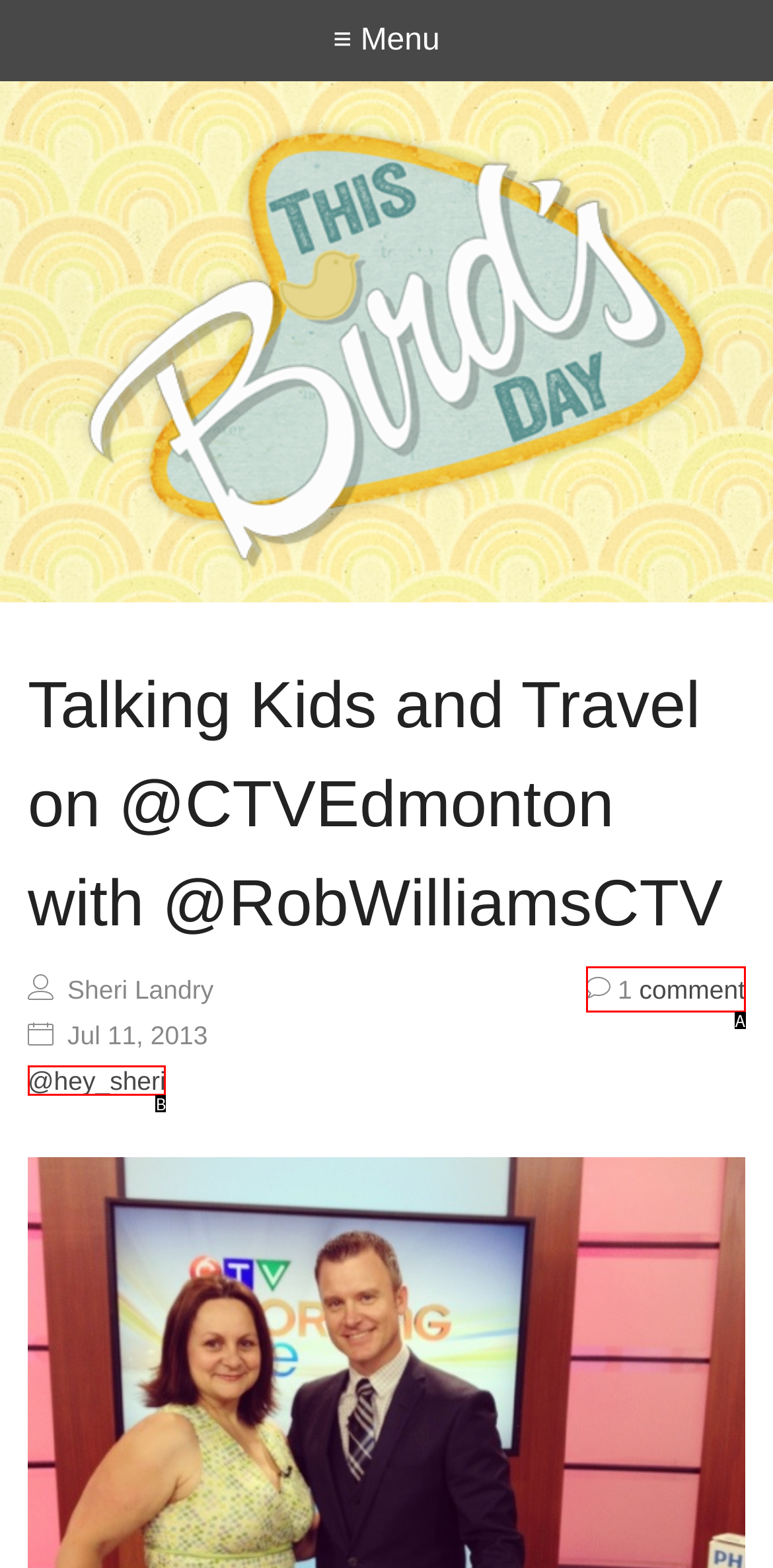From the choices provided, which HTML element best fits the description: title="Apple Podcasts"? Answer with the appropriate letter.

None